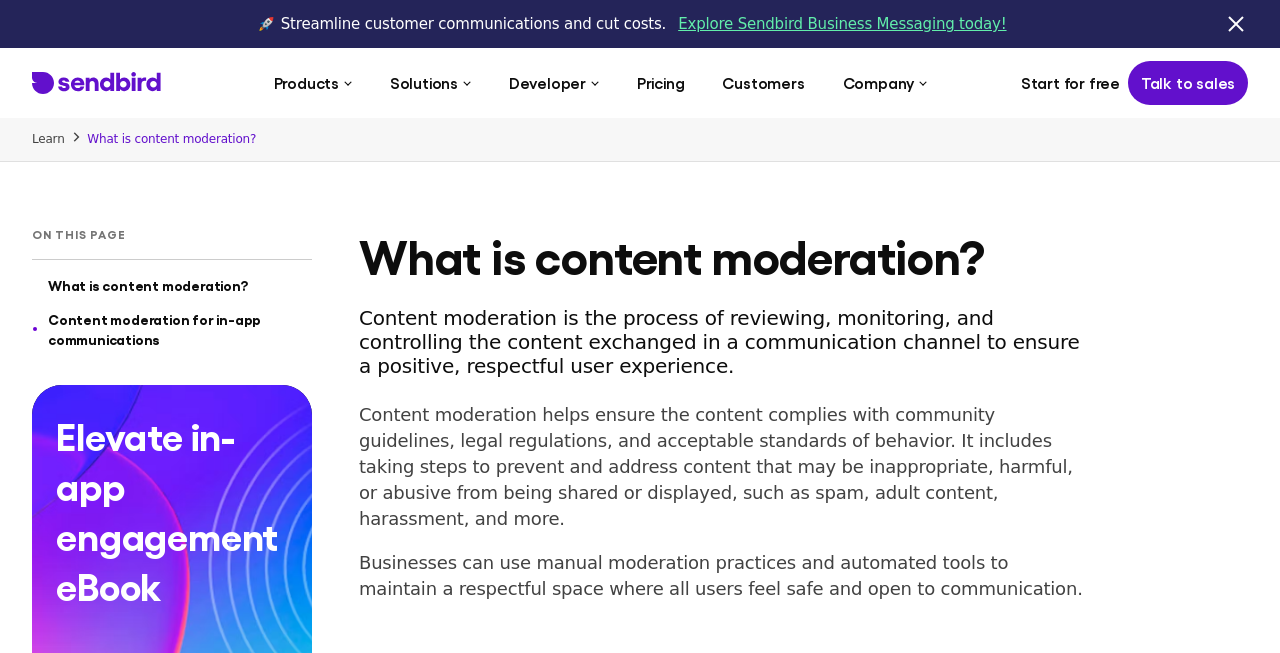Please locate the bounding box coordinates of the element's region that needs to be clicked to follow the instruction: "Start for free". The bounding box coordinates should be provided as four float numbers between 0 and 1, i.e., [left, top, right, bottom].

[0.798, 0.09, 0.875, 0.164]